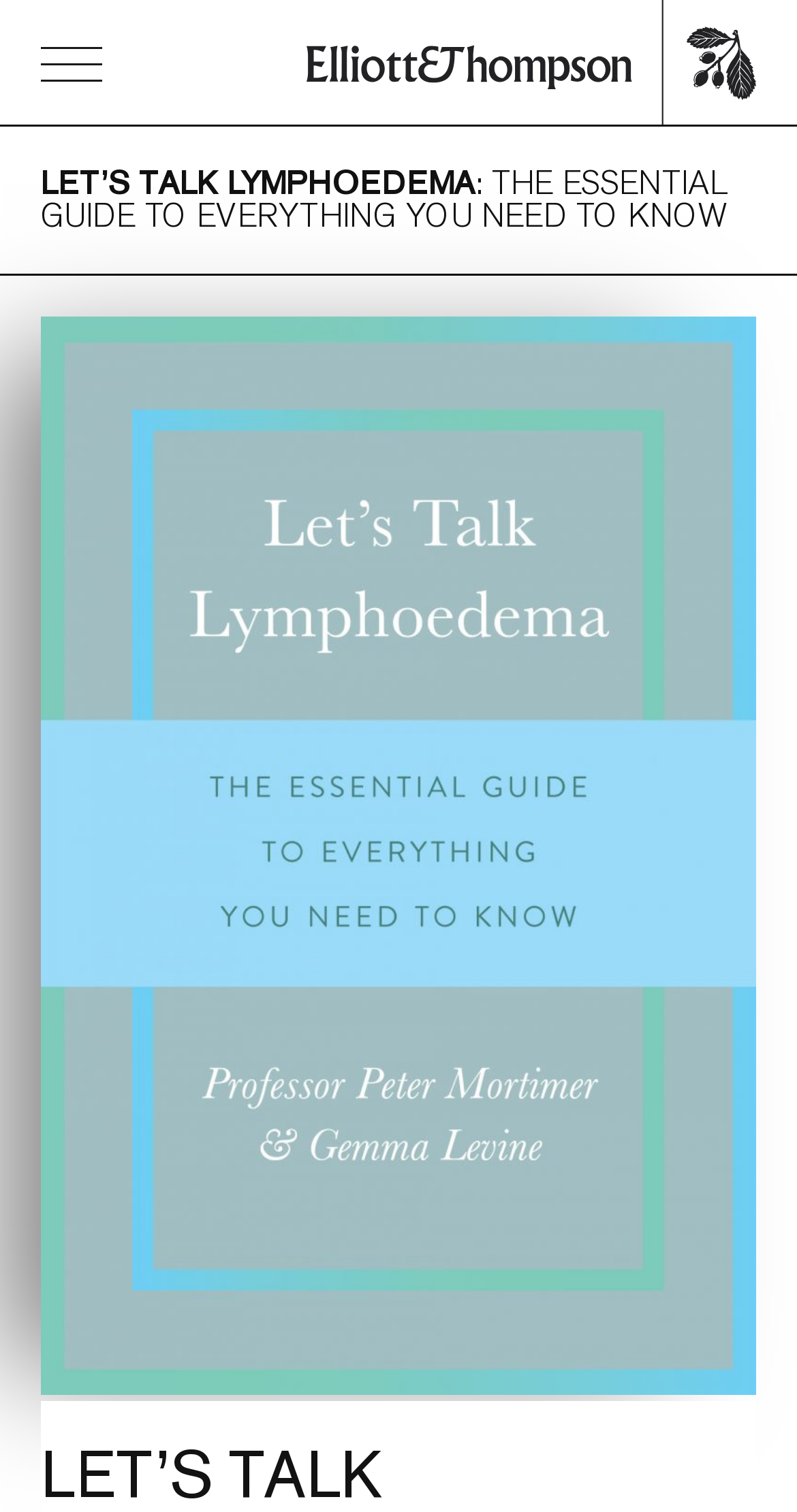Please find and generate the text of the main header of the webpage.

LET’S TALK LYMPHOEDEMA: THE ESSENTIAL GUIDE TO EVERYTHING YOU NEED TO KNOW